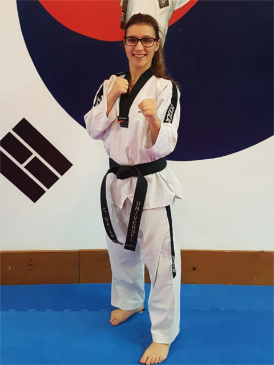Give a short answer using one word or phrase for the question:
What is the rank of Corina's black belt?

3rd Dan